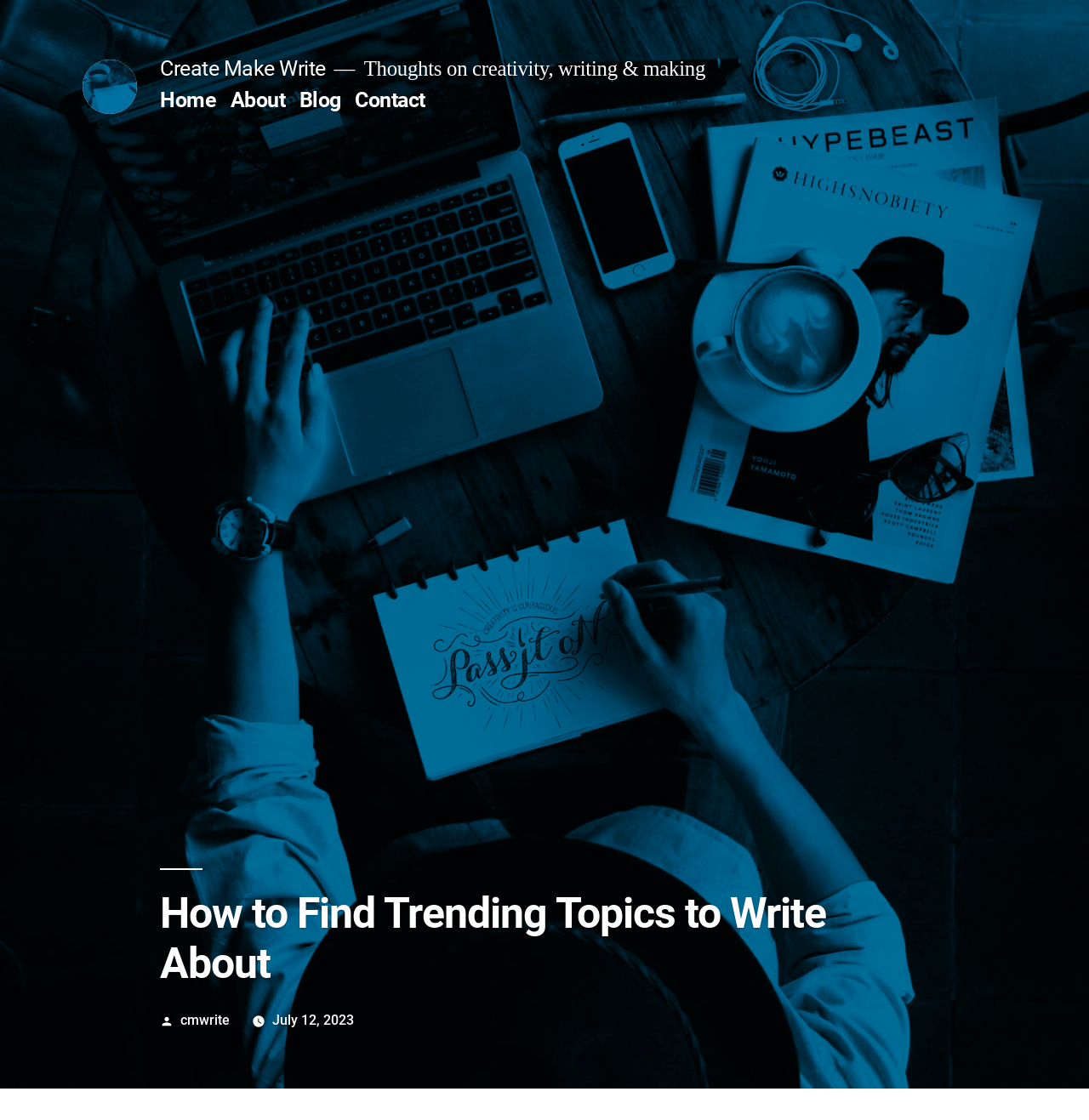Kindly provide the bounding box coordinates of the section you need to click on to fulfill the given instruction: "contact the author".

[0.326, 0.079, 0.39, 0.101]